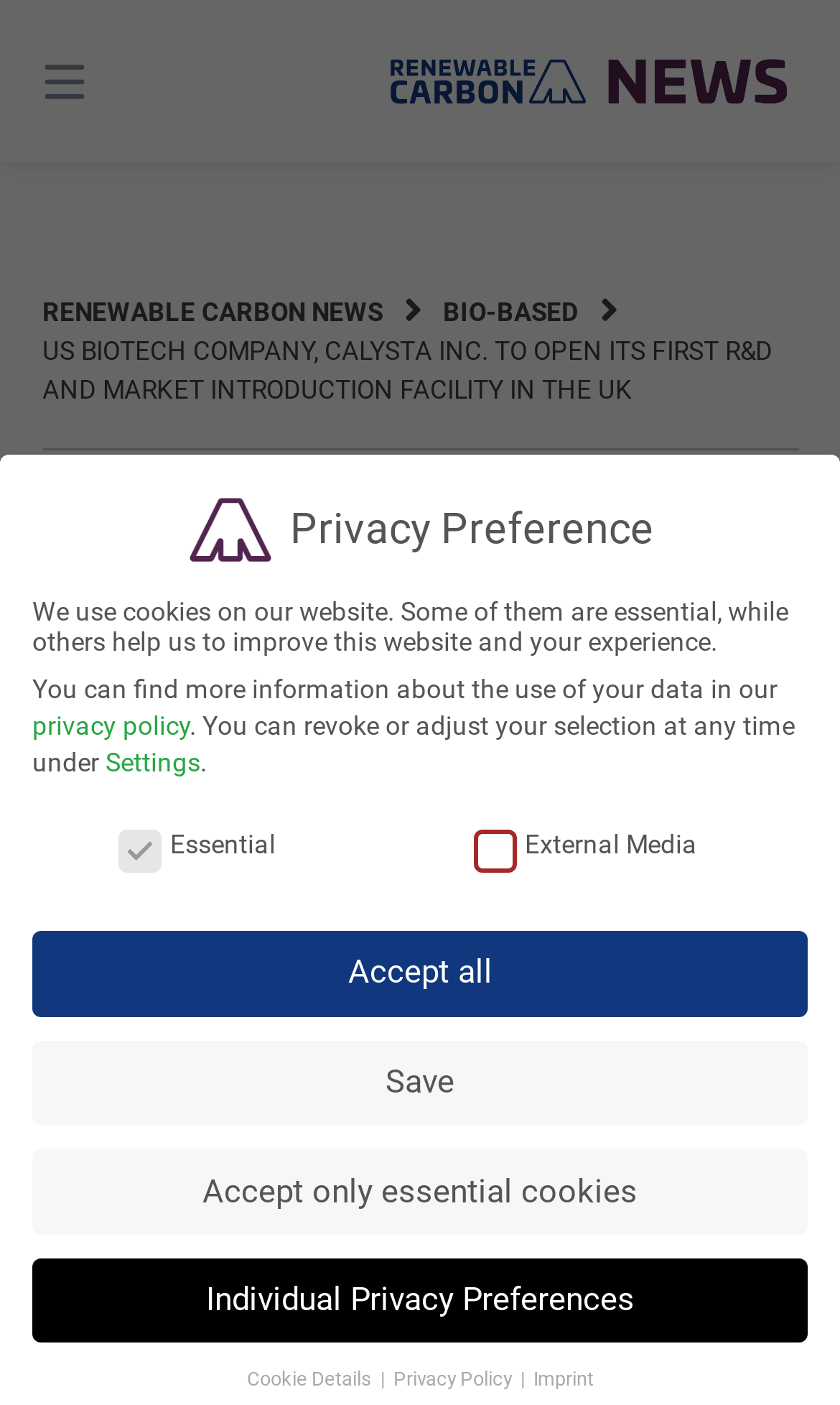Respond to the question below with a concise word or phrase:
When was the article published?

22 January 2016